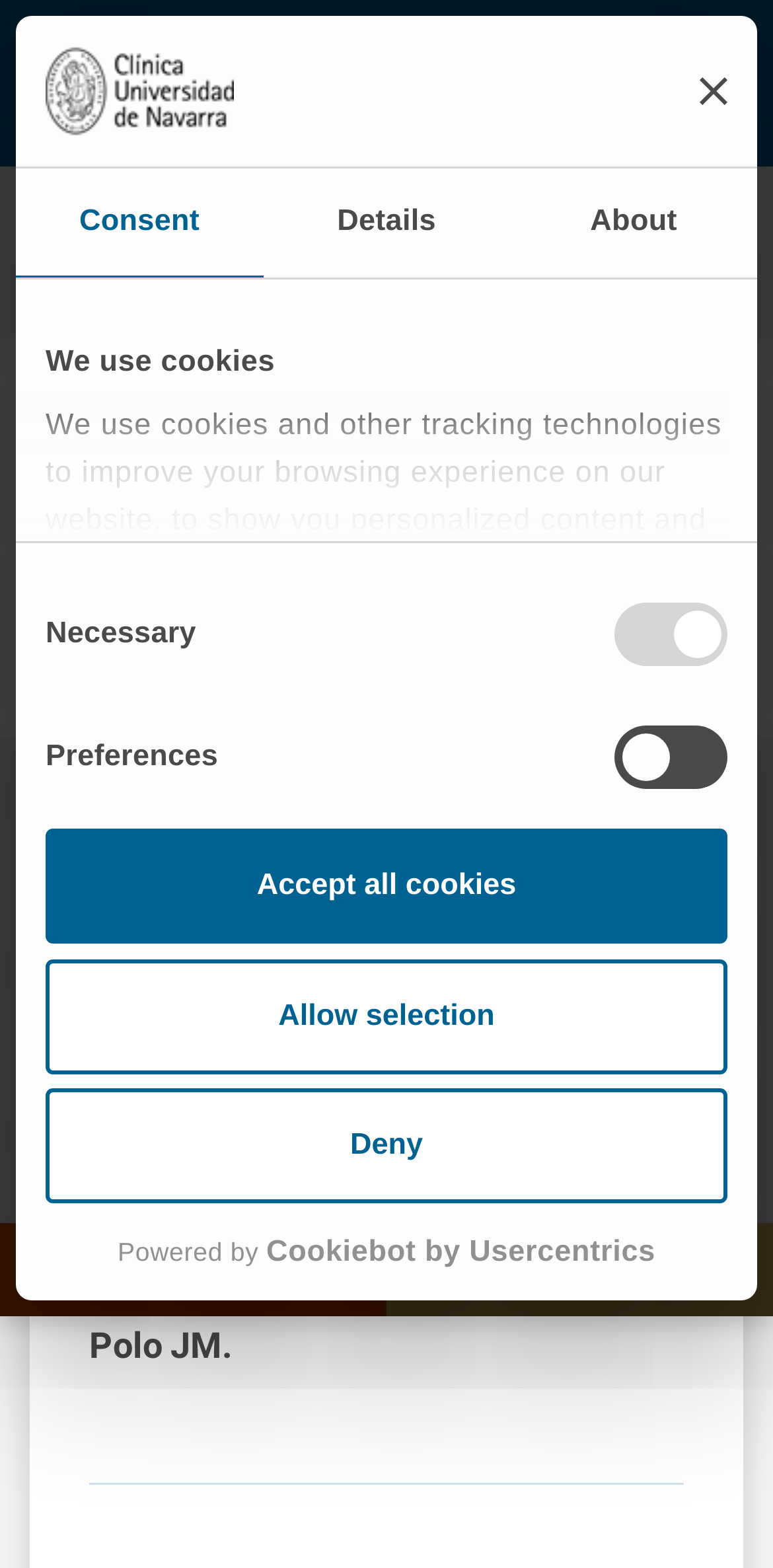In which year was the scientific publication published?
Look at the image and respond to the question as thoroughly as possible.

I found the answer by looking at the date mentioned below the title of the scientific publication, which says 'Jul 1, 1999'.